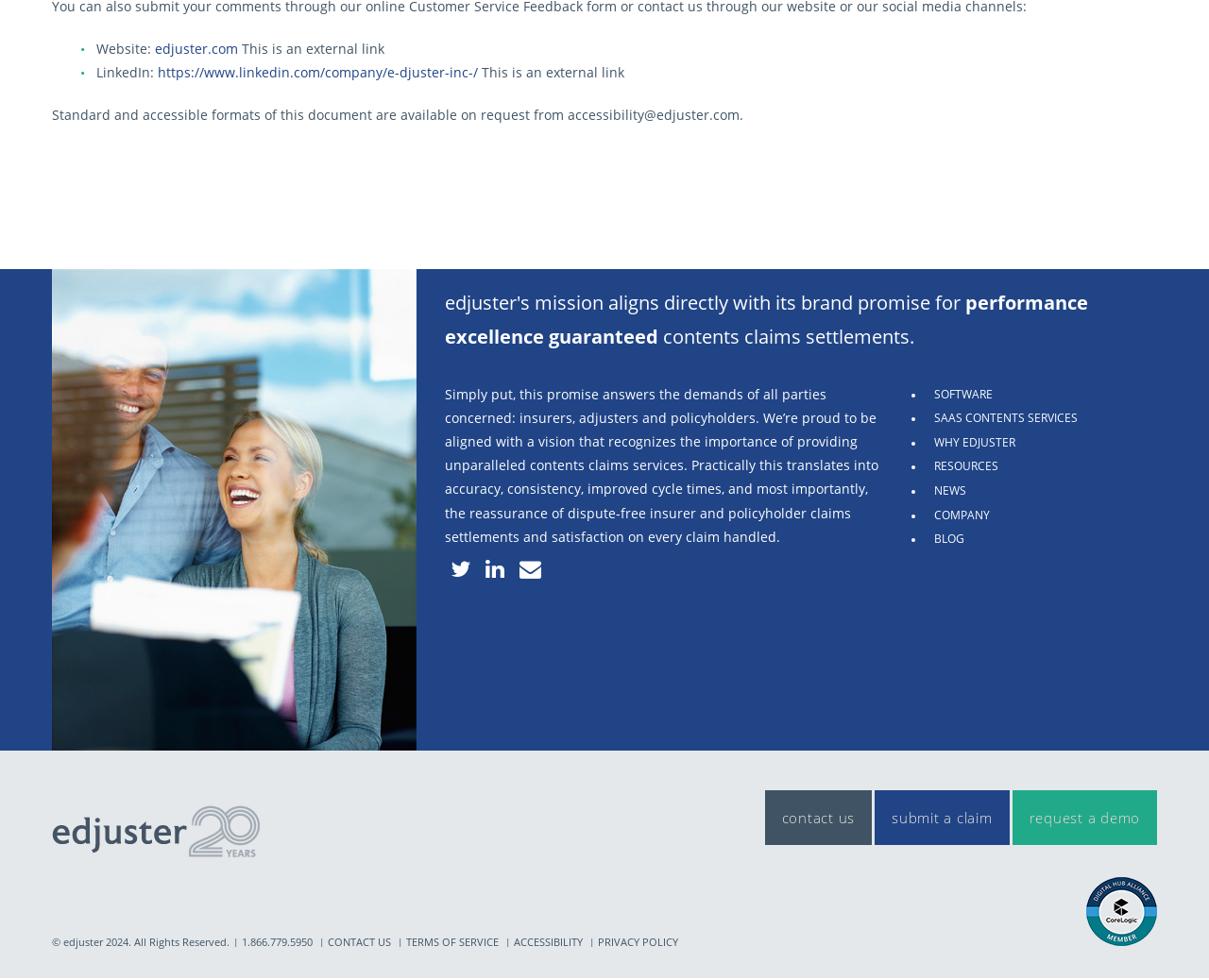Please identify the bounding box coordinates of the clickable region that I should interact with to perform the following instruction: "contact us". The coordinates should be expressed as four float numbers between 0 and 1, i.e., [left, top, right, bottom].

[0.632, 0.806, 0.721, 0.862]